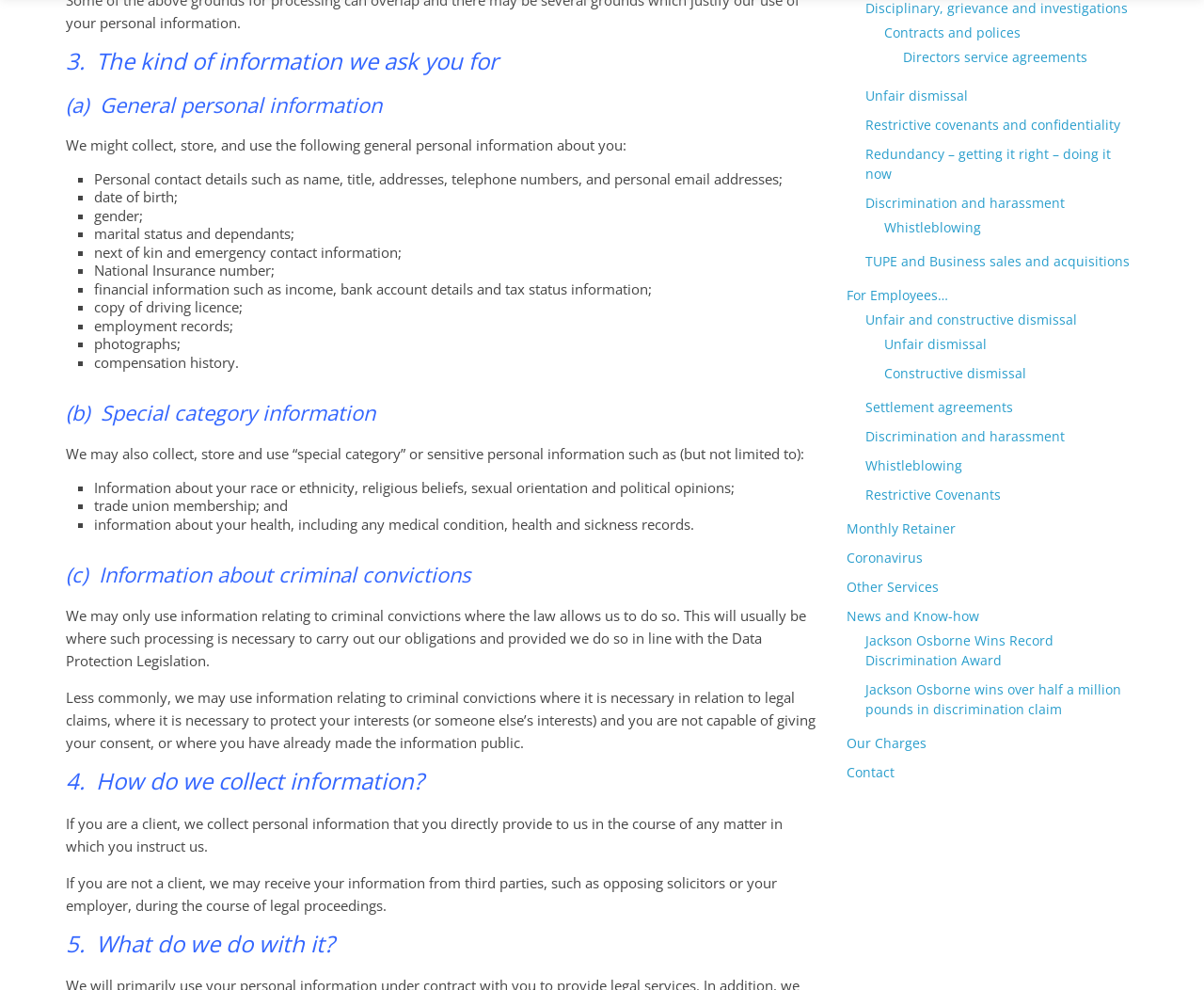What kind of information does the website collect about users?
Answer with a single word or short phrase according to what you see in the image.

Personal and special category information